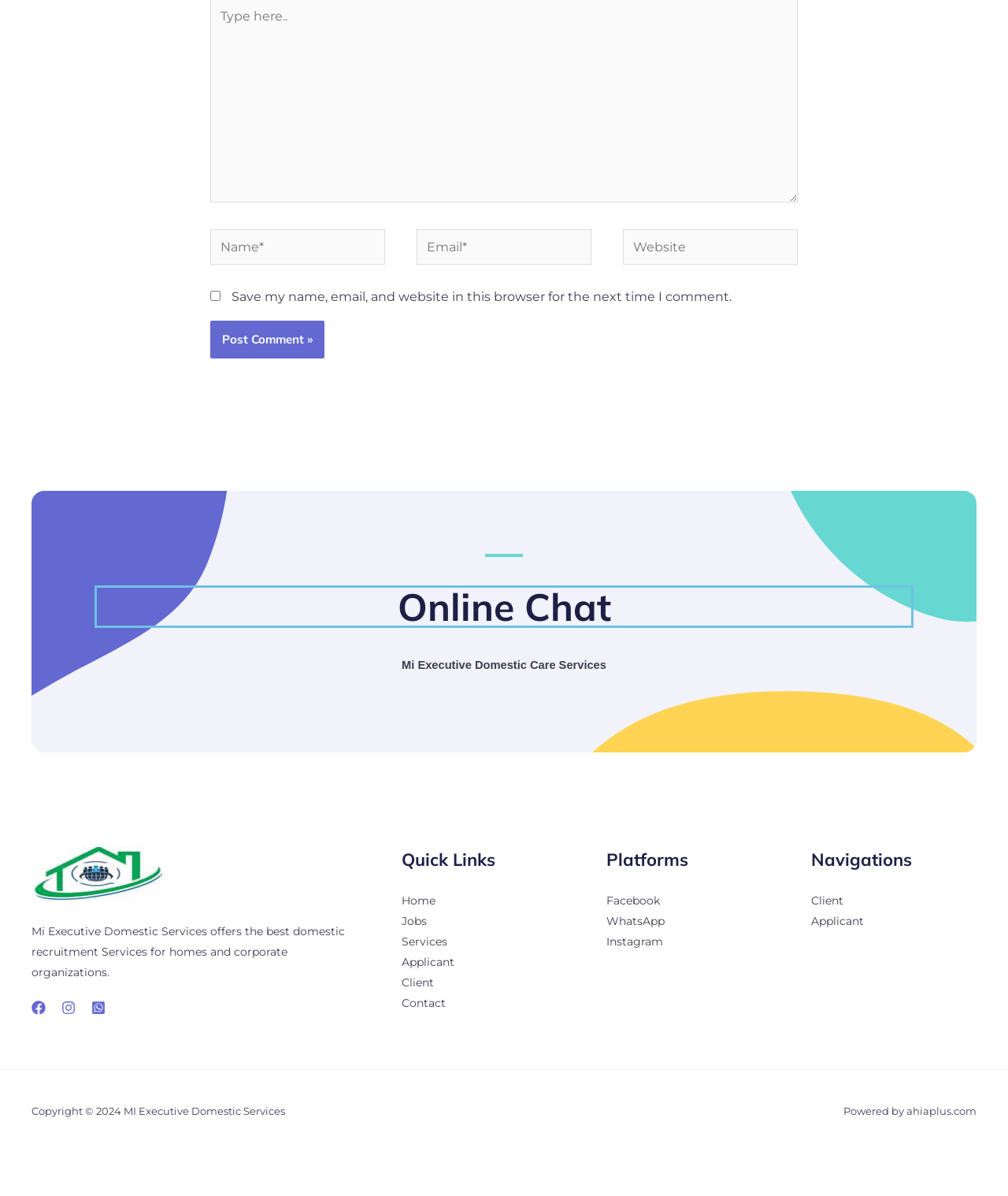Identify the bounding box coordinates of the element to click to follow this instruction: 'Visit the Online Chat page'. Ensure the coordinates are four float values between 0 and 1, provided as [left, top, right, bottom].

[0.394, 0.488, 0.606, 0.527]